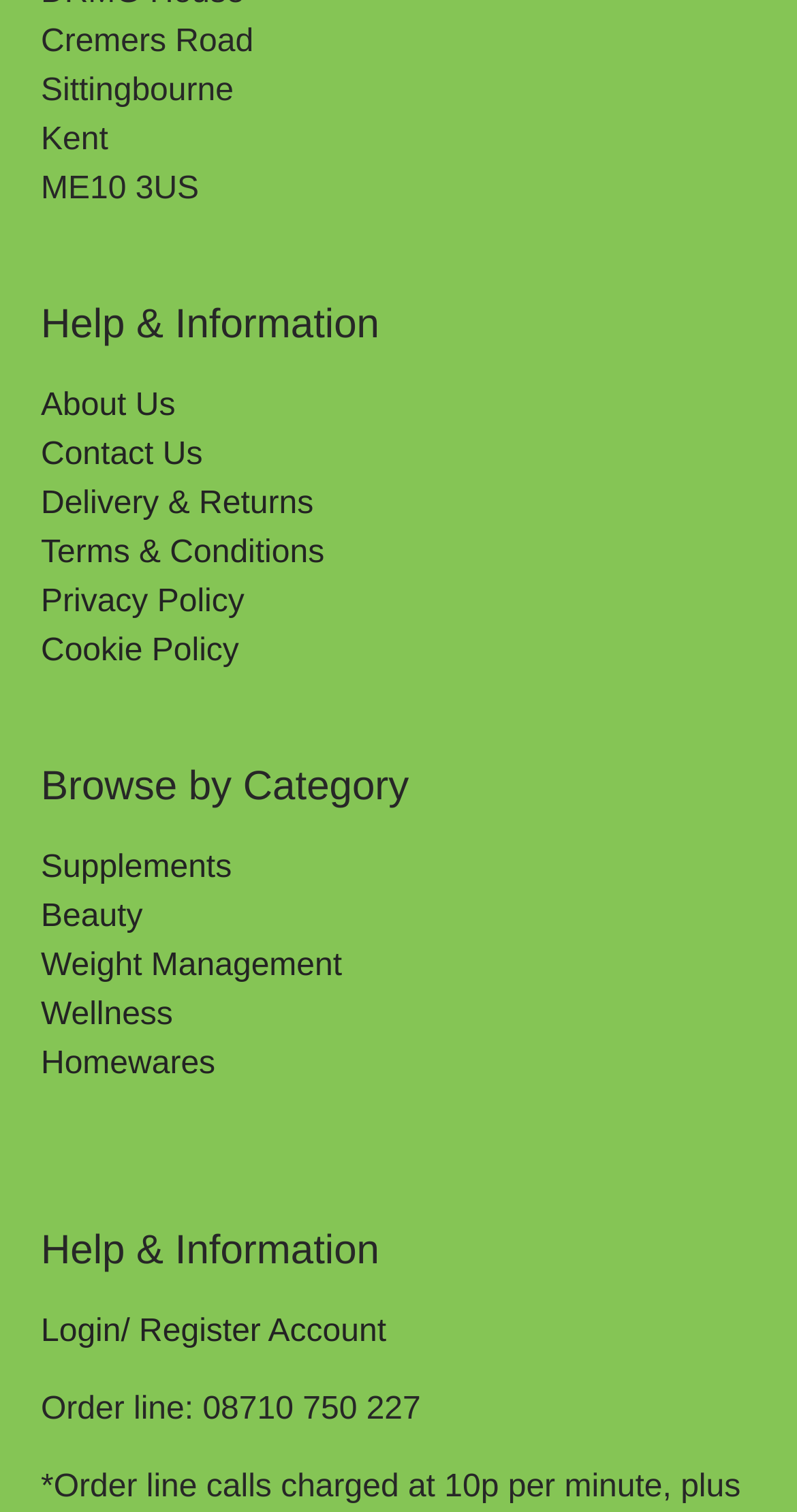Answer the question with a single word or phrase: 
What can I do with my account?

Login/Register